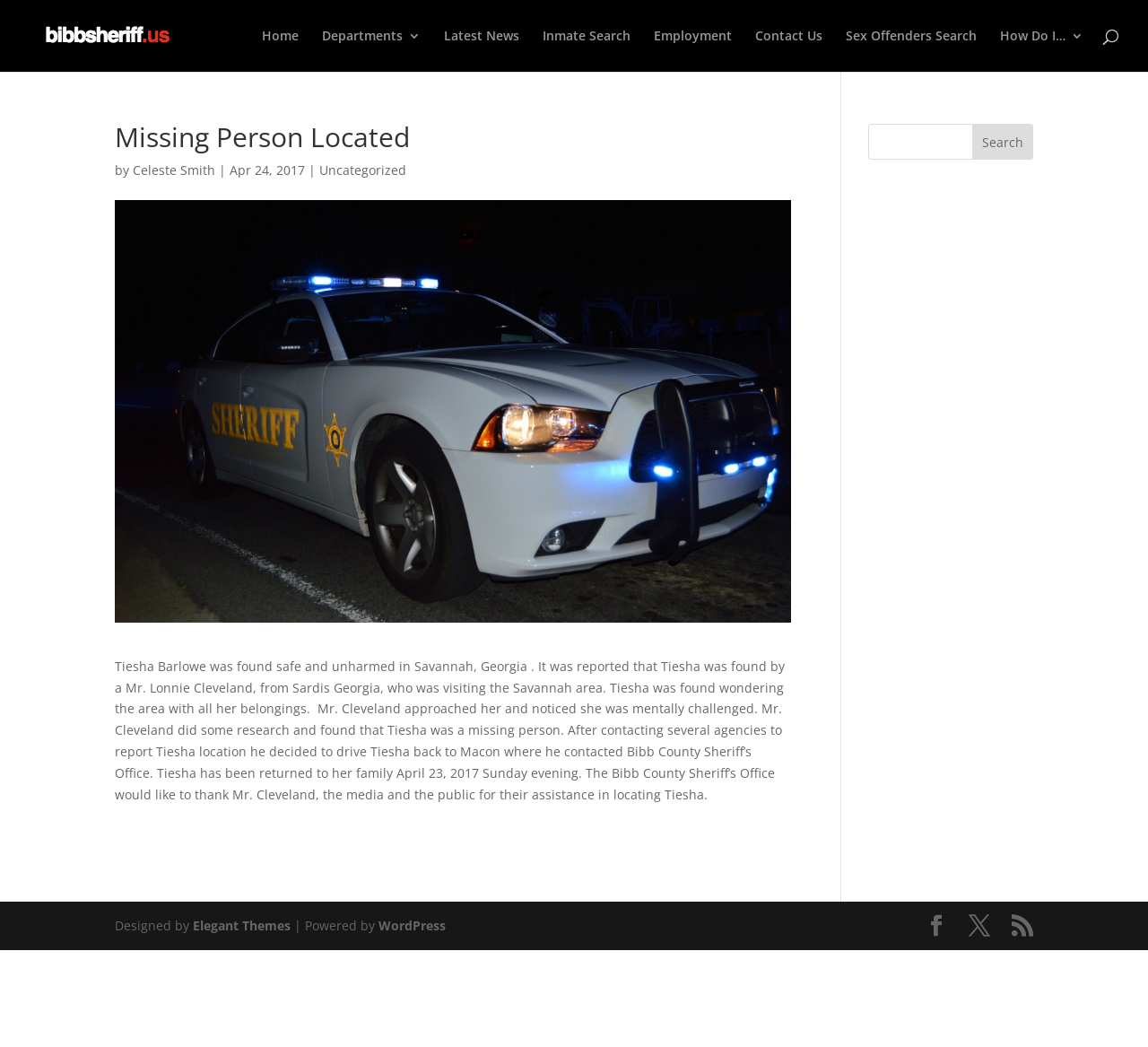Identify the text that serves as the heading for the webpage and generate it.

Missing Person Located